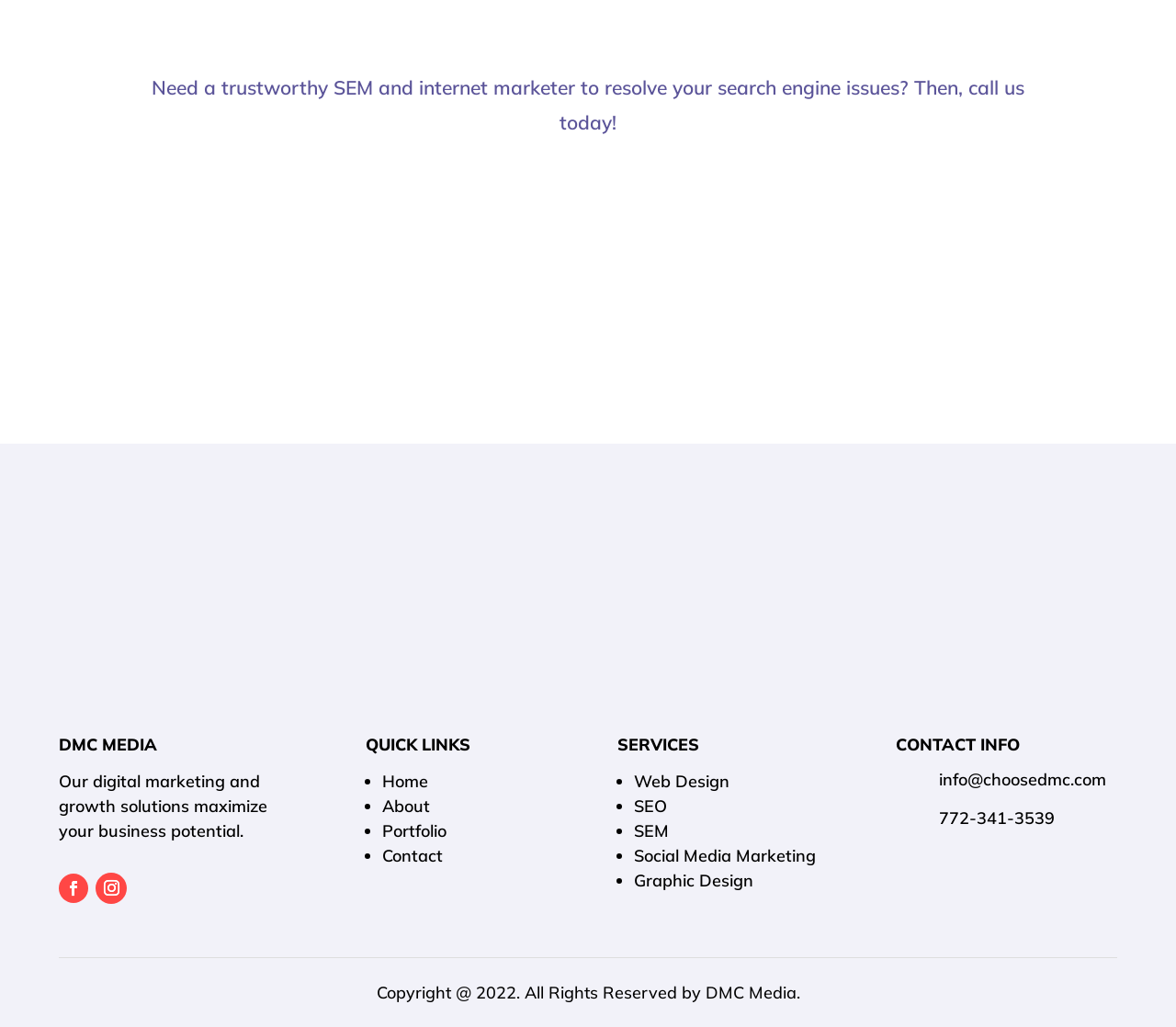From the details in the image, provide a thorough response to the question: What are the services offered by the company?

The services offered by the company are listed under the 'SERVICES' section, which is located in the middle of the webpage. The services are listed as bullet points, and they include Web Design, SEO, SEM, Social Media Marketing, and Graphic Design.